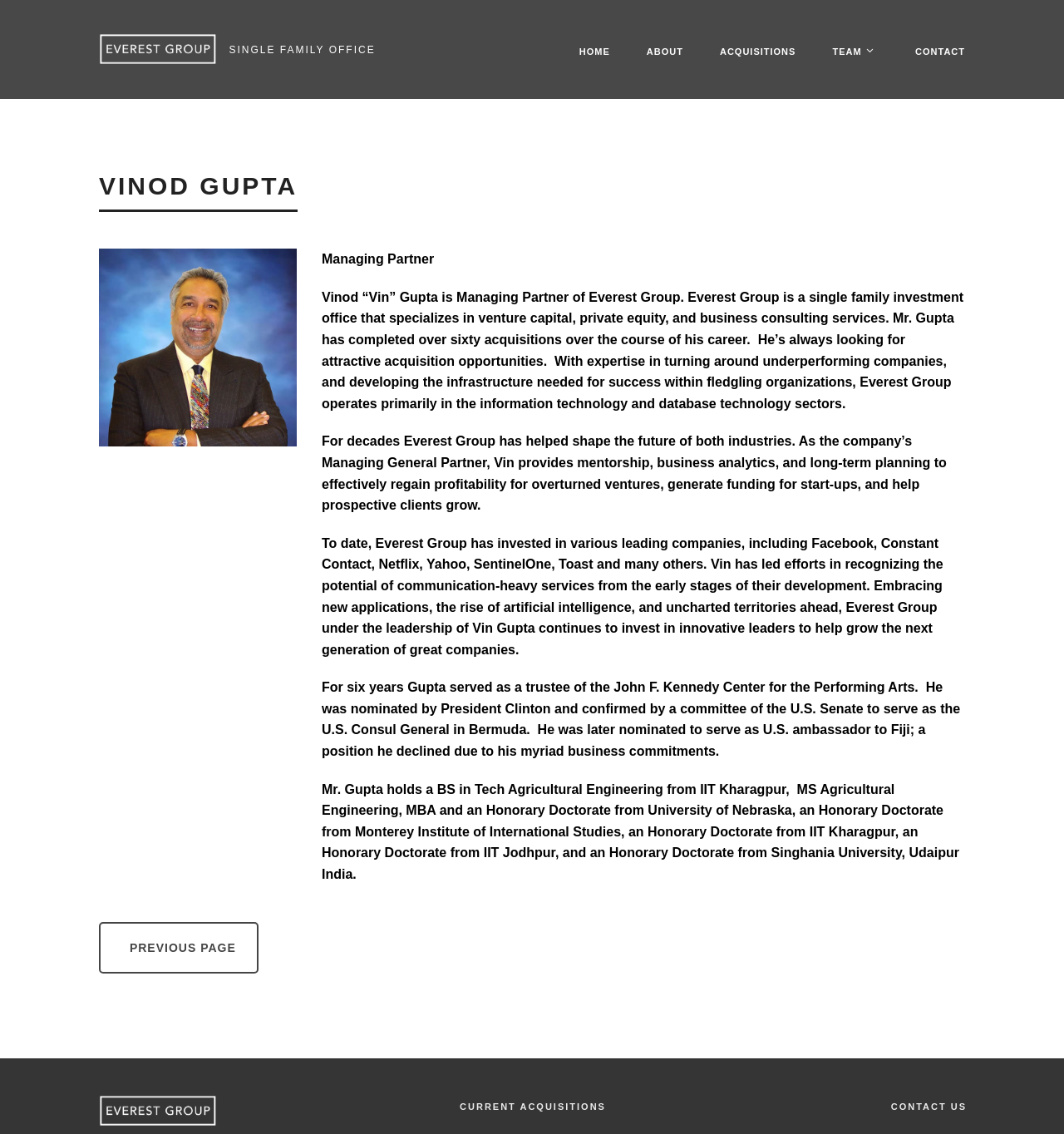What is the name of the single family investment office founded by Vinod Gupta?
Please provide a detailed answer to the question.

I found this information by looking at the heading element that describes Vinod Gupta's role, which says 'VINOD GUPTA' and is followed by a static text element that describes Everest Group as a single family investment office.